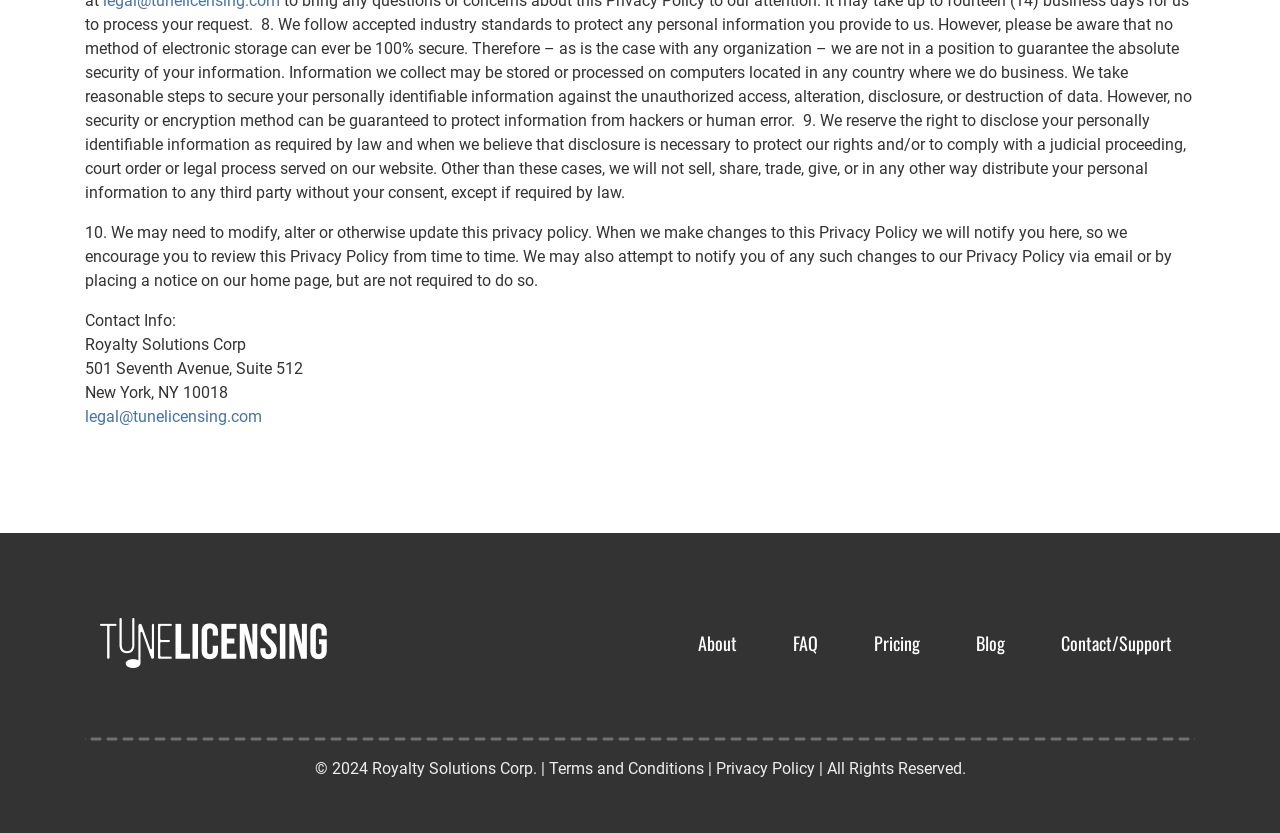Please identify the bounding box coordinates of where to click in order to follow the instruction: "read Terms and Conditions".

[0.429, 0.912, 0.55, 0.934]